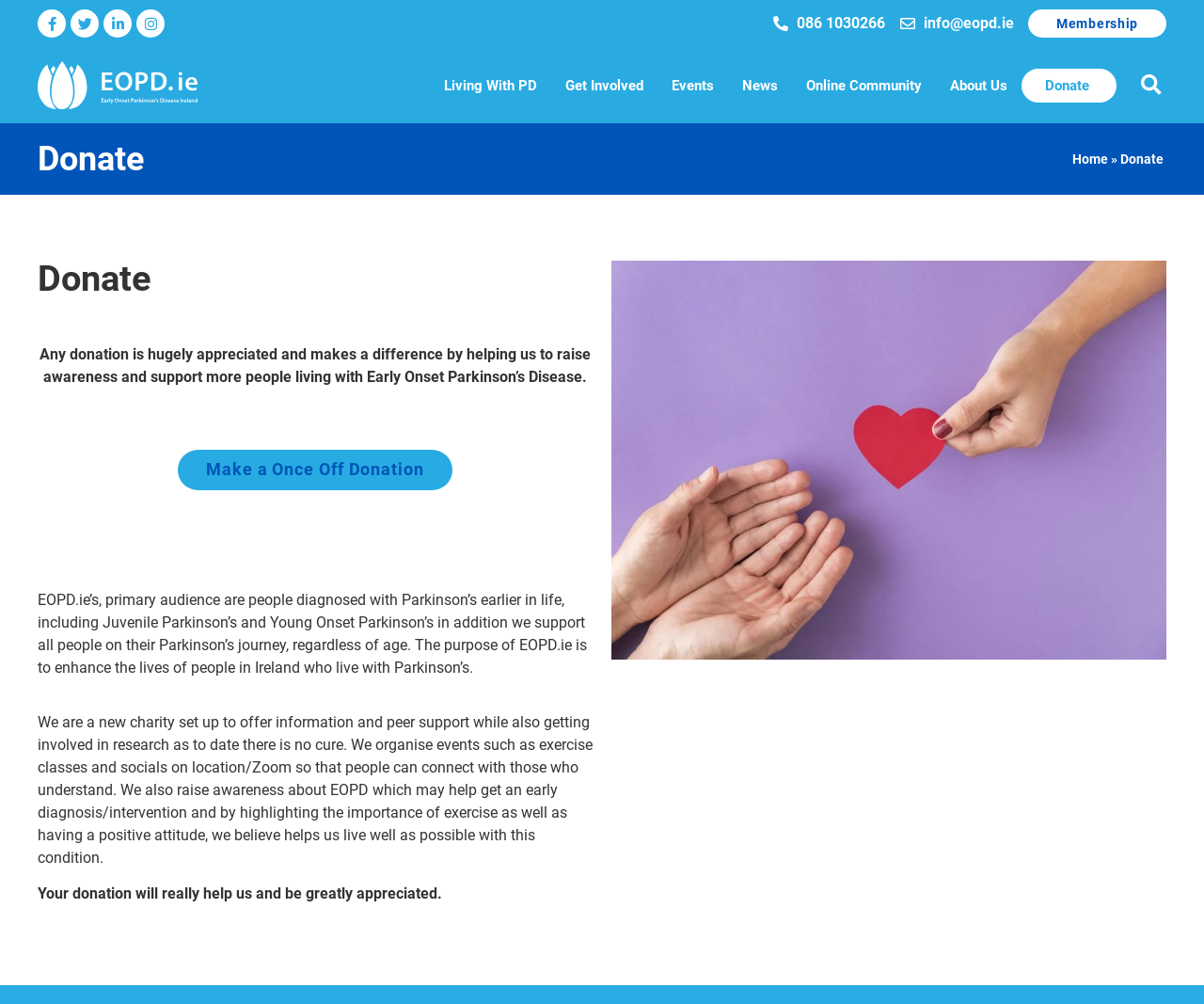Predict the bounding box coordinates of the area that should be clicked to accomplish the following instruction: "Search for something". The bounding box coordinates should consist of four float numbers between 0 and 1, i.e., [left, top, right, bottom].

[0.943, 0.069, 0.969, 0.1]